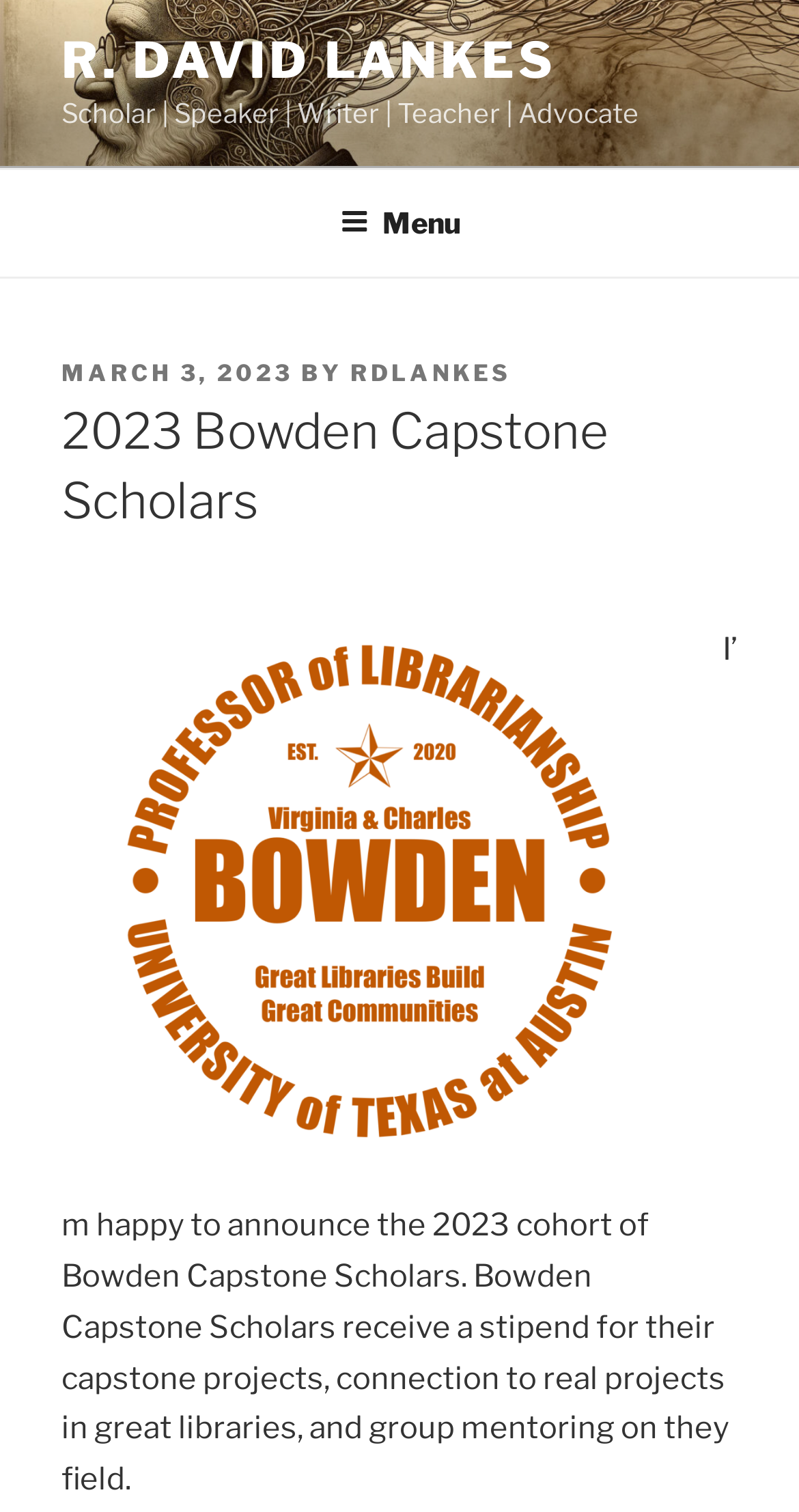What do Bowden Capstone Scholars receive?
Use the screenshot to answer the question with a single word or phrase.

stipend and connection to real projects